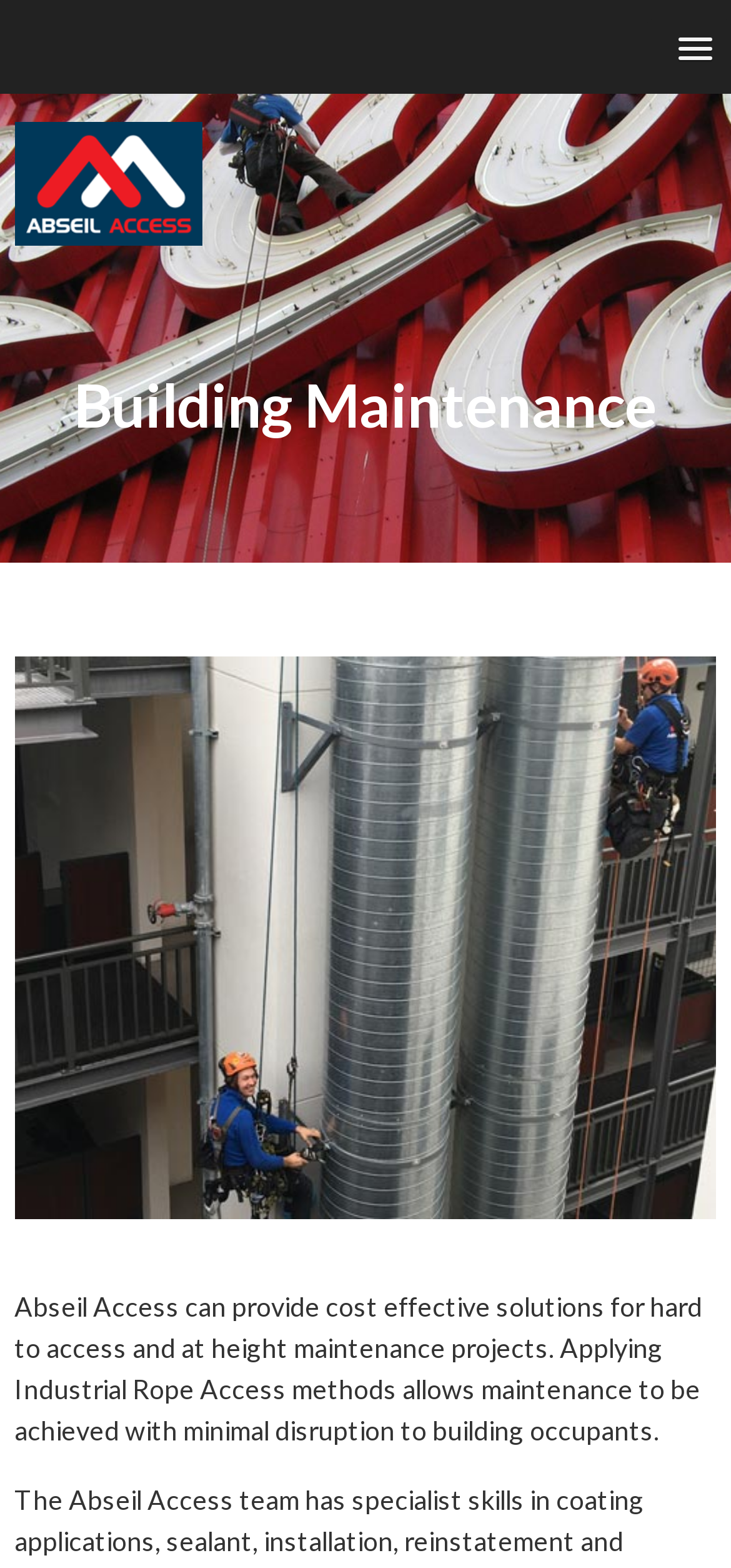Using the description: "alt="Abseil Access"", determine the UI element's bounding box coordinates. Ensure the coordinates are in the format of four float numbers between 0 and 1, i.e., [left, top, right, bottom].

[0.02, 0.094, 0.276, 0.117]